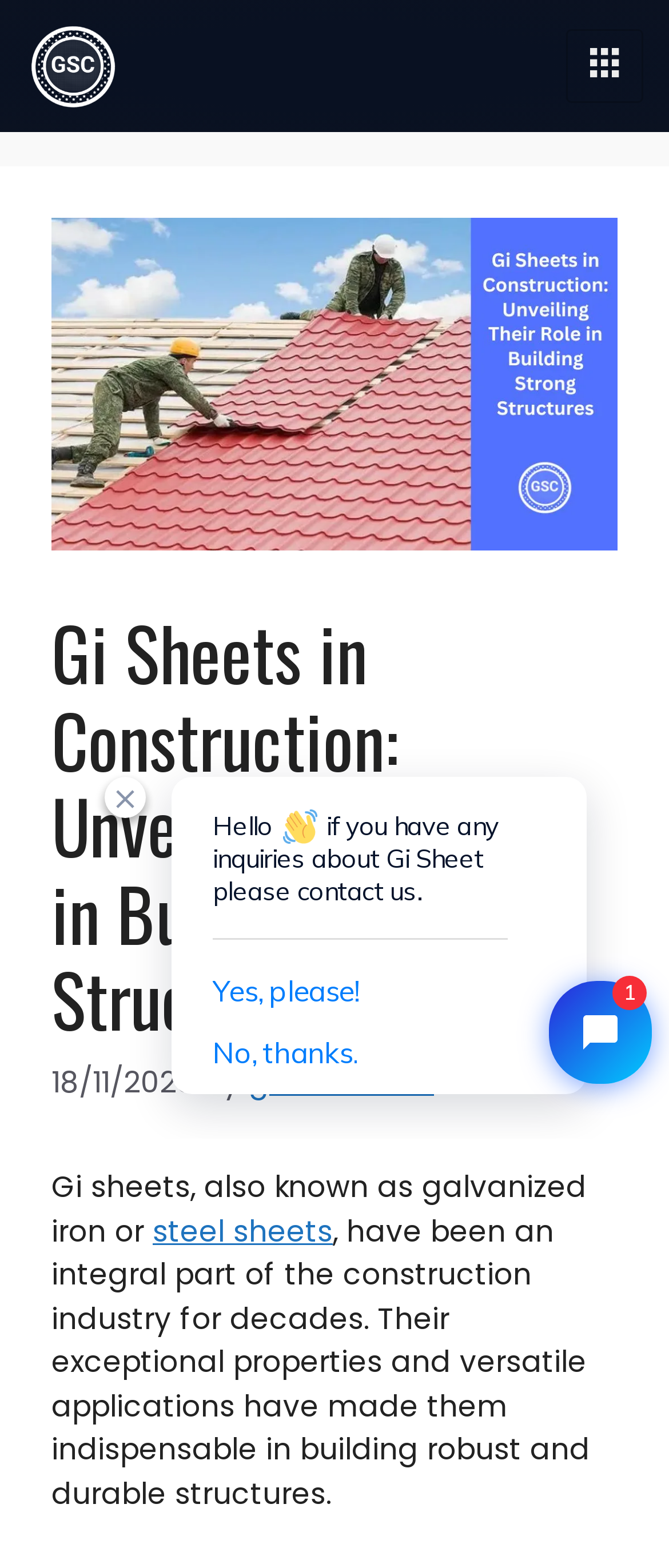Using the information in the image, give a comprehensive answer to the question: 
When was the webpage content published?

The webpage content displays a timestamp '18/11/2023', which indicates the publication date of the webpage content.